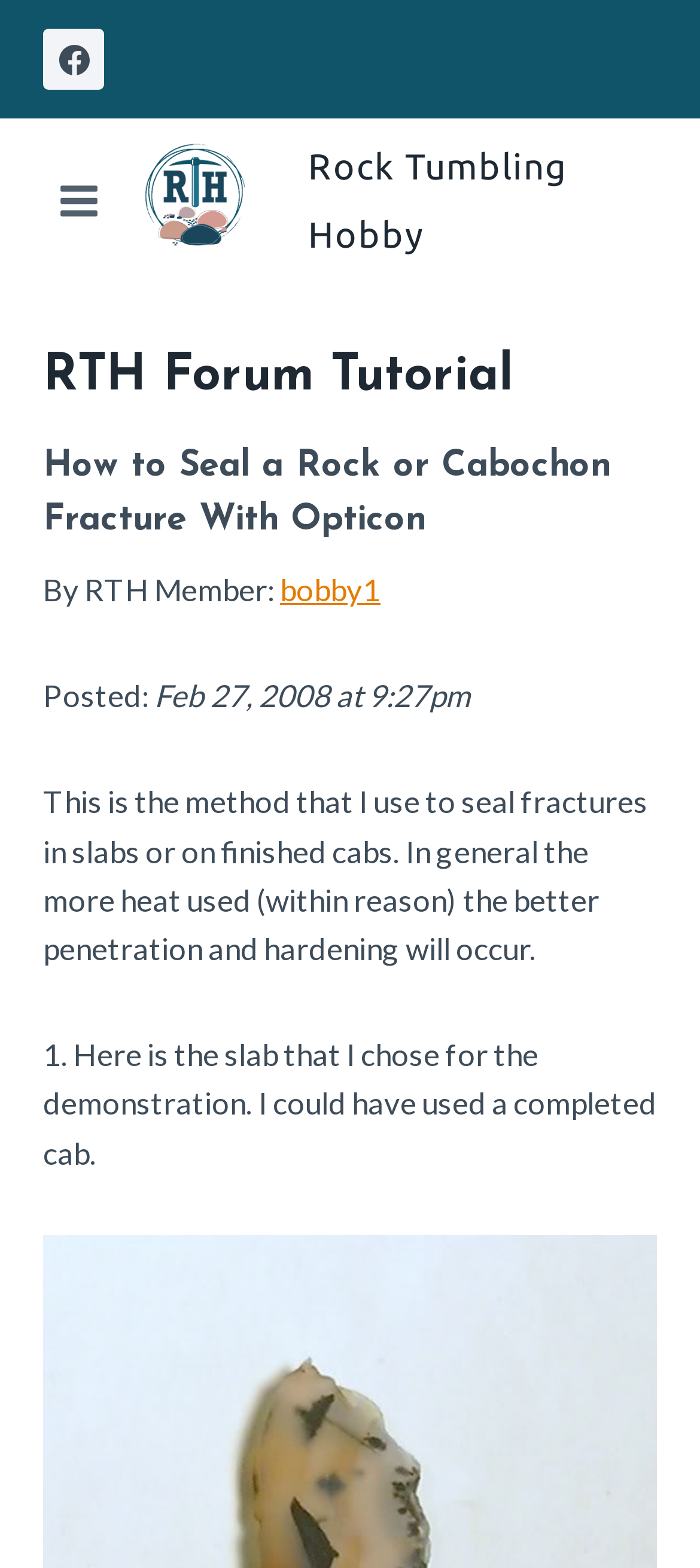What is the date of the post?
Answer the question with a single word or phrase by looking at the picture.

Feb 27, 2008